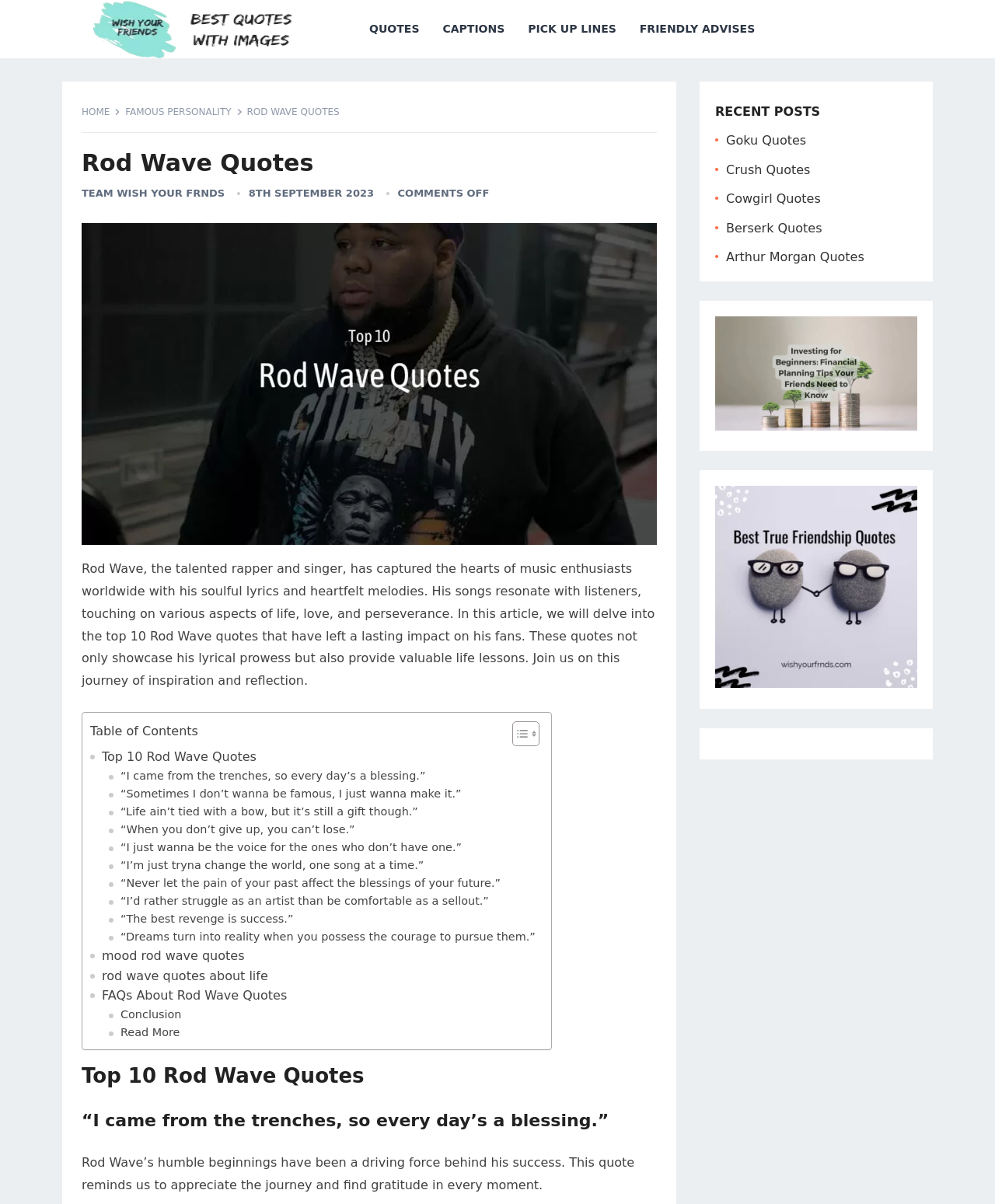Please provide the bounding box coordinates for the element that needs to be clicked to perform the following instruction: "View Goku Quotes". The coordinates should be given as four float numbers between 0 and 1, i.e., [left, top, right, bottom].

[0.73, 0.111, 0.81, 0.123]